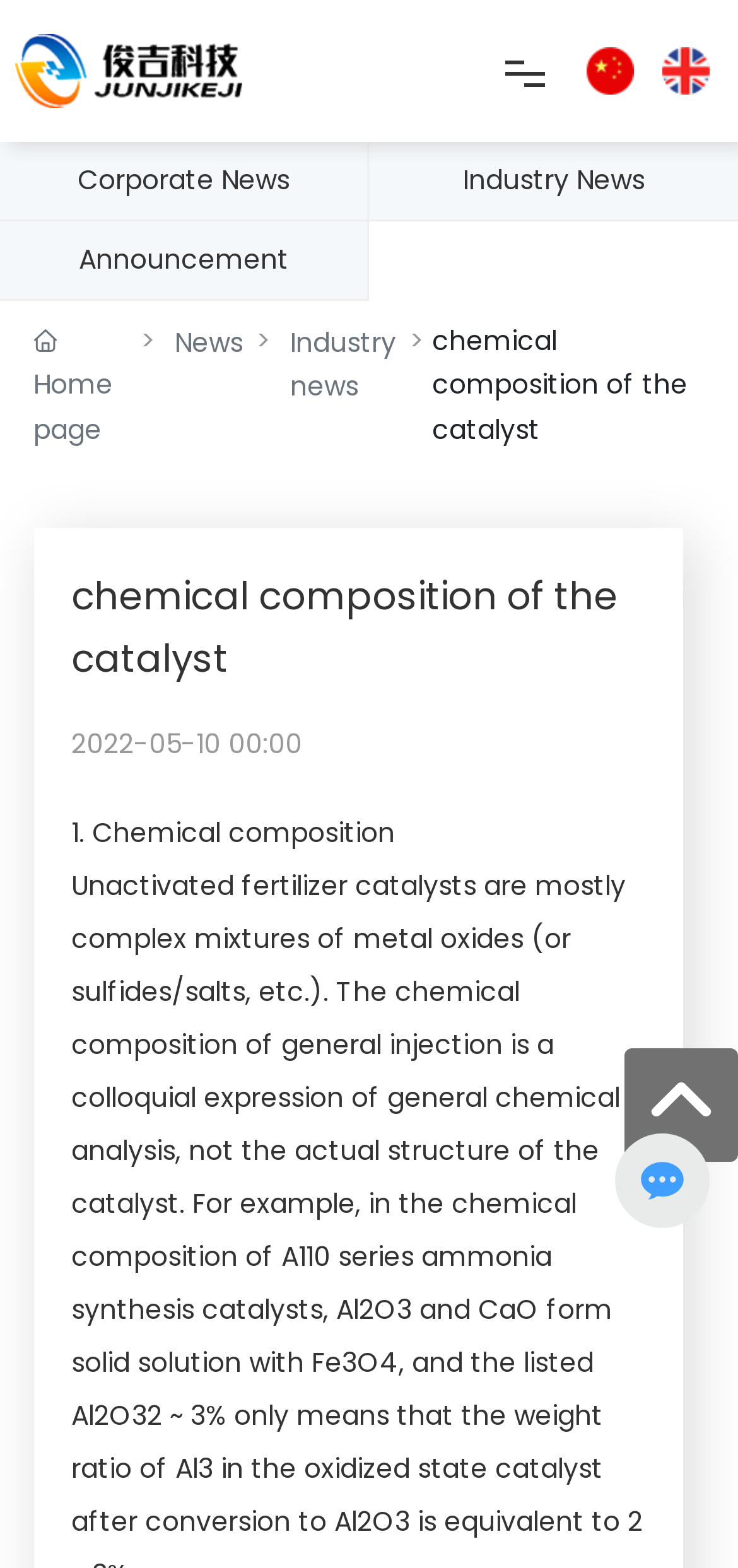Can you find the bounding box coordinates of the area I should click to execute the following instruction: "Read the Corporate News"?

[0.0, 0.091, 0.497, 0.14]